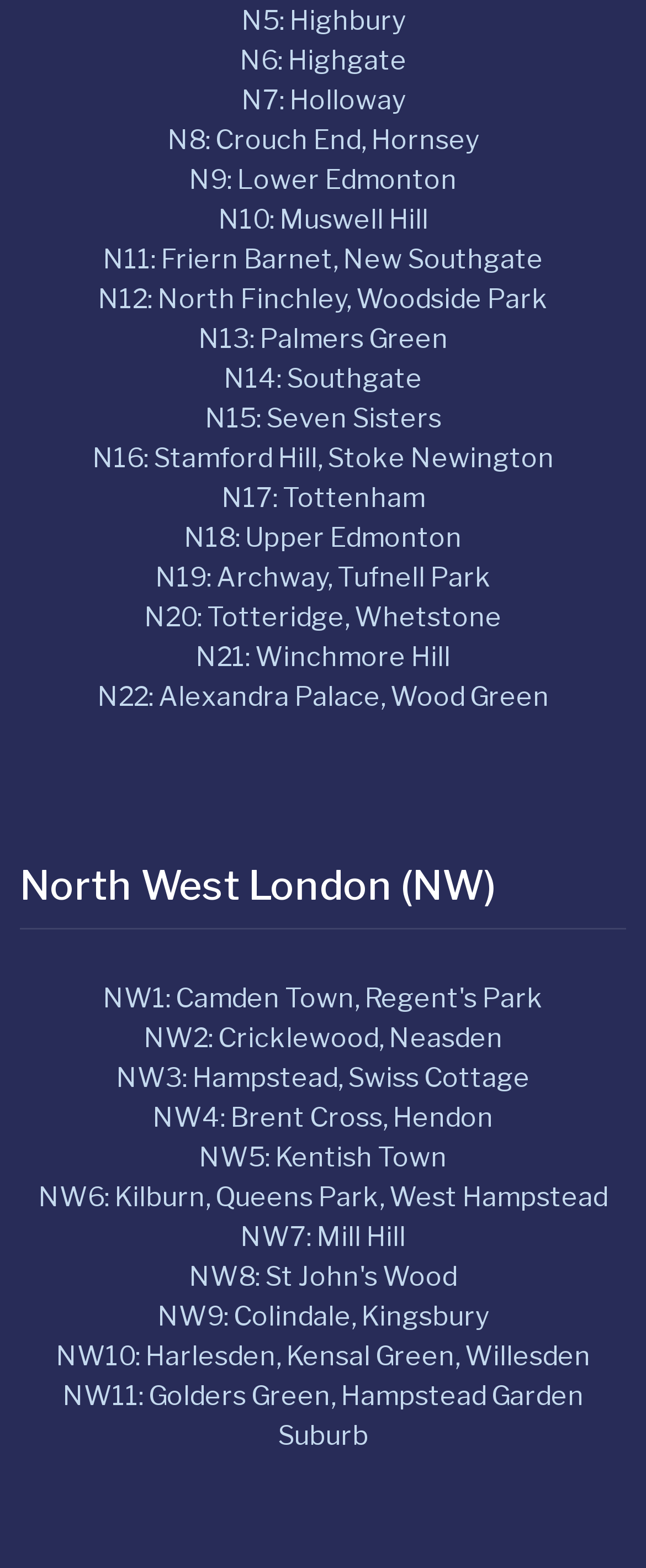Bounding box coordinates are specified in the format (top-left x, top-left y, bottom-right x, bottom-right y). All values are floating point numbers bounded between 0 and 1. Please provide the bounding box coordinate of the region this sentence describes: N17: Tottenham

[0.342, 0.308, 0.658, 0.328]